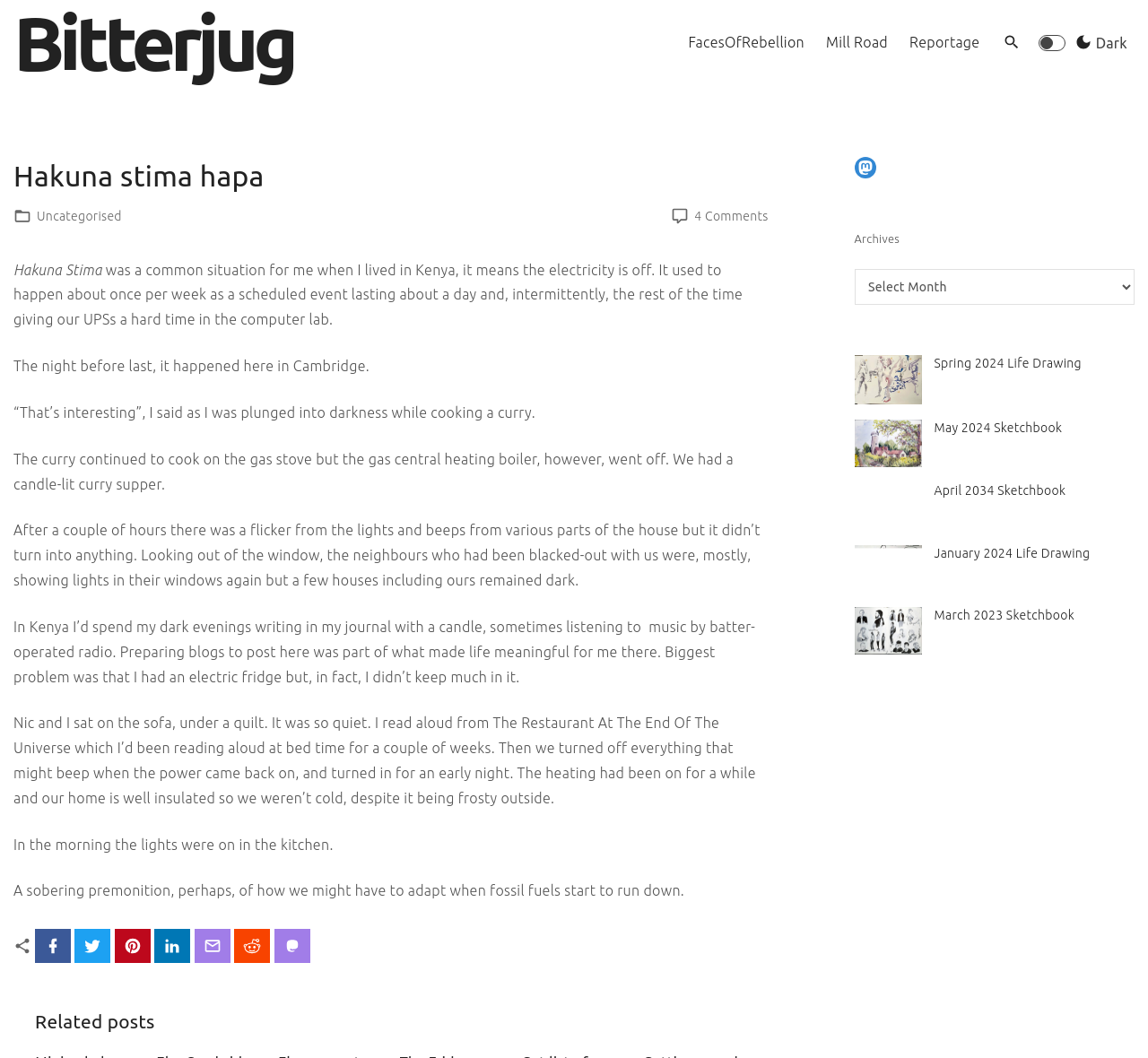Identify the bounding box coordinates for the region of the element that should be clicked to carry out the instruction: "Toggle the 'Search Dropdown'". The bounding box coordinates should be four float numbers between 0 and 1, i.e., [left, top, right, bottom].

[0.863, 0.028, 0.9, 0.053]